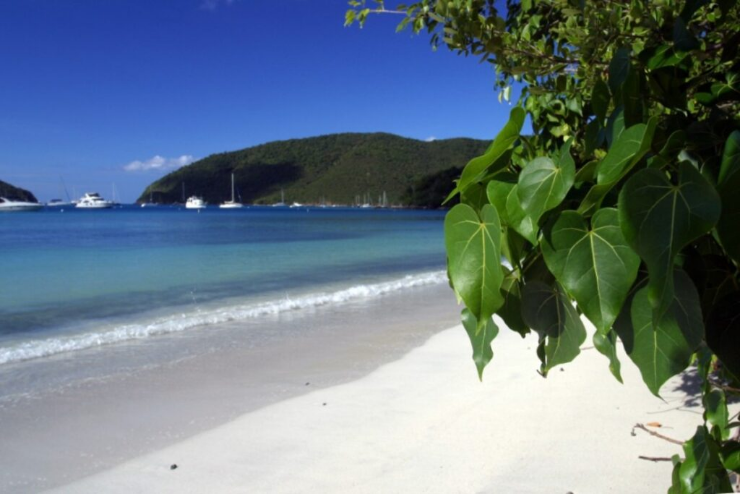What is the color of the sky?
Refer to the screenshot and respond with a concise word or phrase.

Clear blue